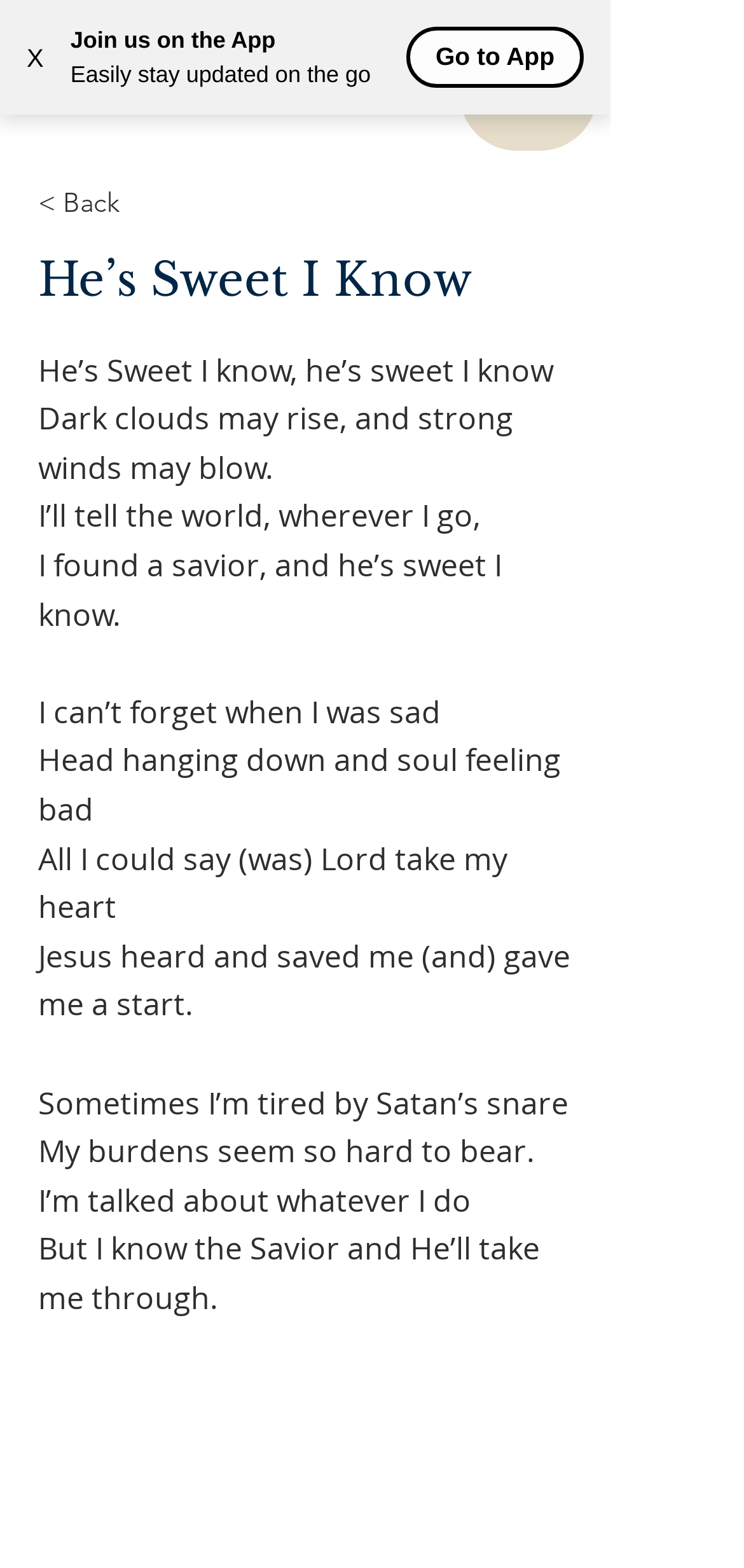How many paragraphs of text are there on this webpage?
Kindly offer a detailed explanation using the data available in the image.

By counting the number of StaticText elements with distinct text content, I can see that there are 9 paragraphs of text on this webpage, each with a unique message or lyric.